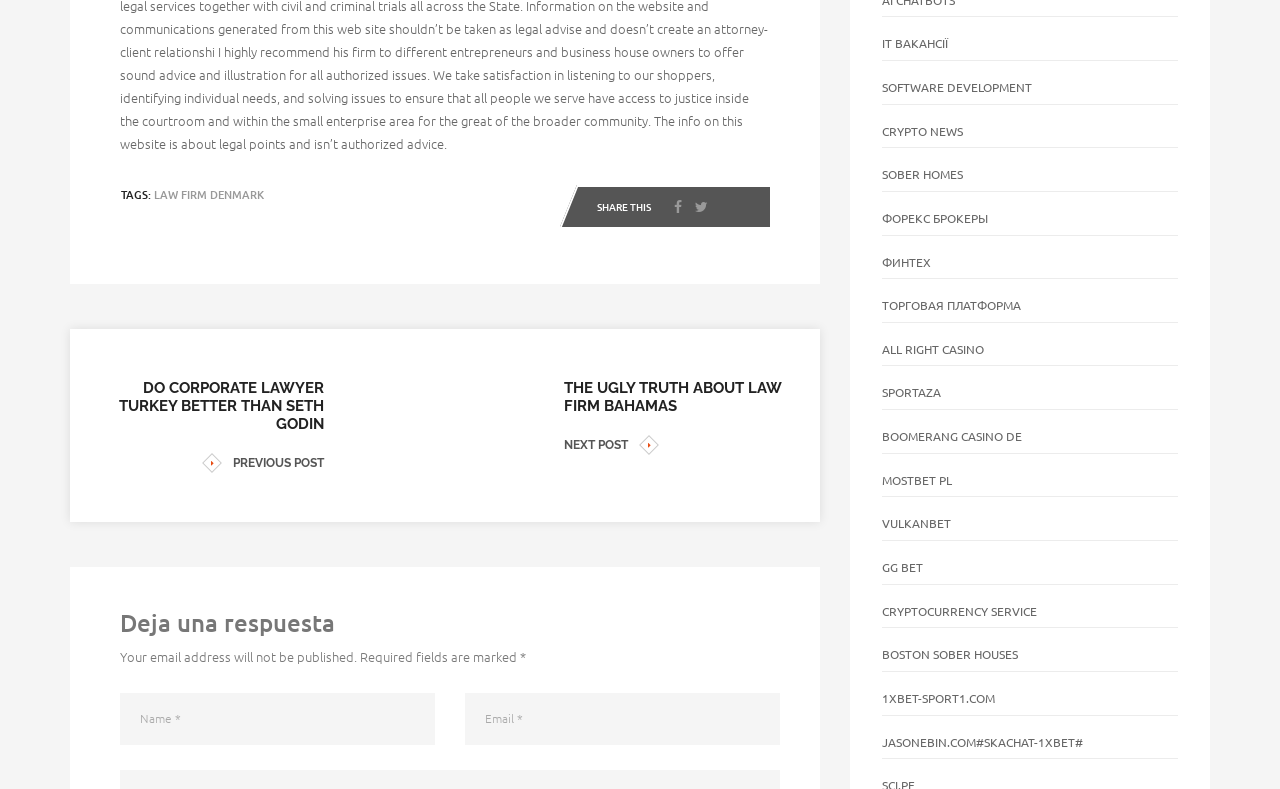What is the title of the first post?
Answer the question using a single word or phrase, according to the image.

DO CORPORATE LAWYER TURKEY BETTER THAN SETH GODIN